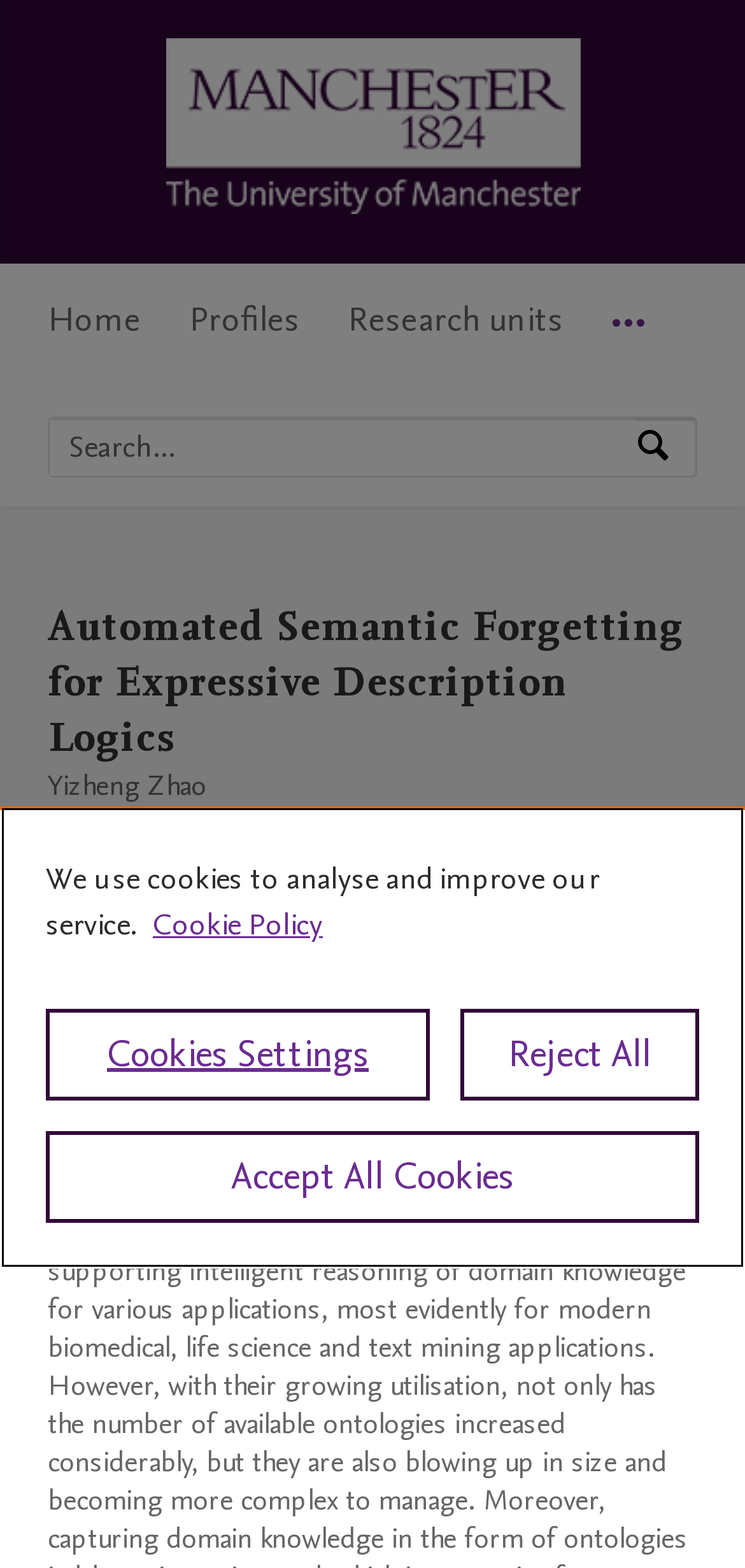Locate the bounding box coordinates of the region to be clicked to comply with the following instruction: "Search by expertise, name or affiliation". The coordinates must be four float numbers between 0 and 1, in the form [left, top, right, bottom].

[0.067, 0.266, 0.851, 0.303]